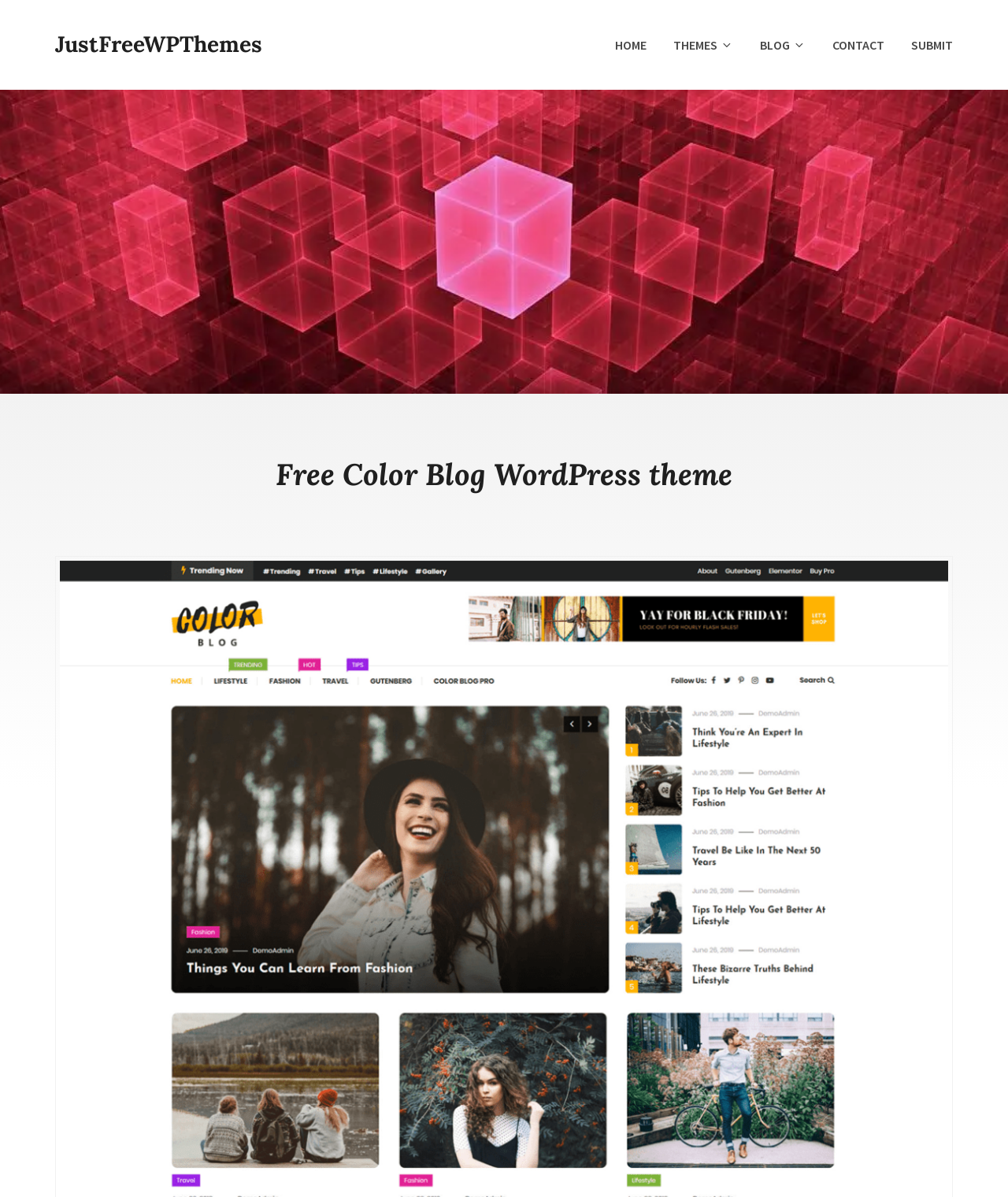Give a one-word or one-phrase response to the question:
What is the theme of the WordPress theme being promoted?

Color Blog